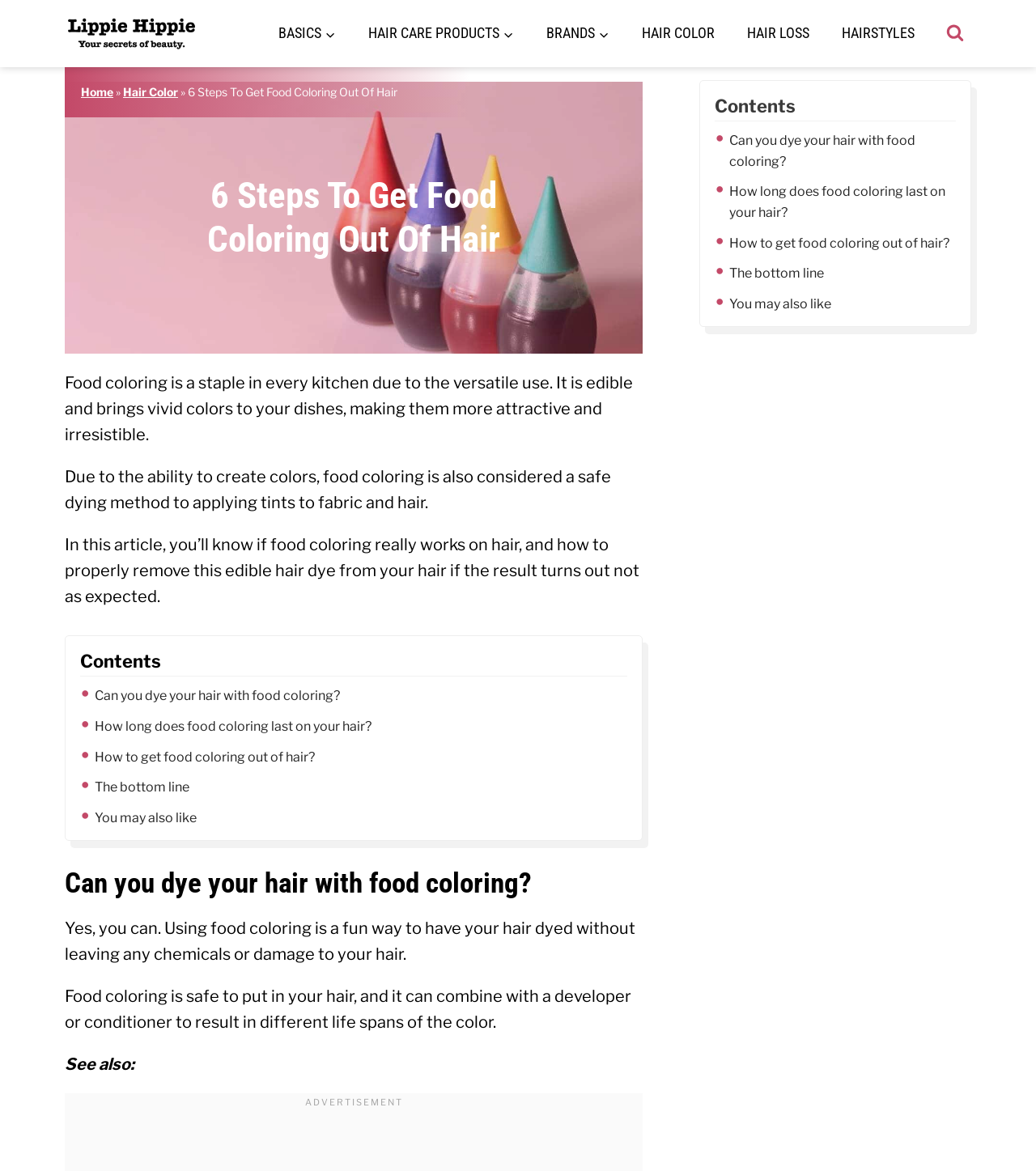Provide the bounding box coordinates of the UI element that matches the description: "BrandsExpand".

[0.512, 0.0, 0.604, 0.057]